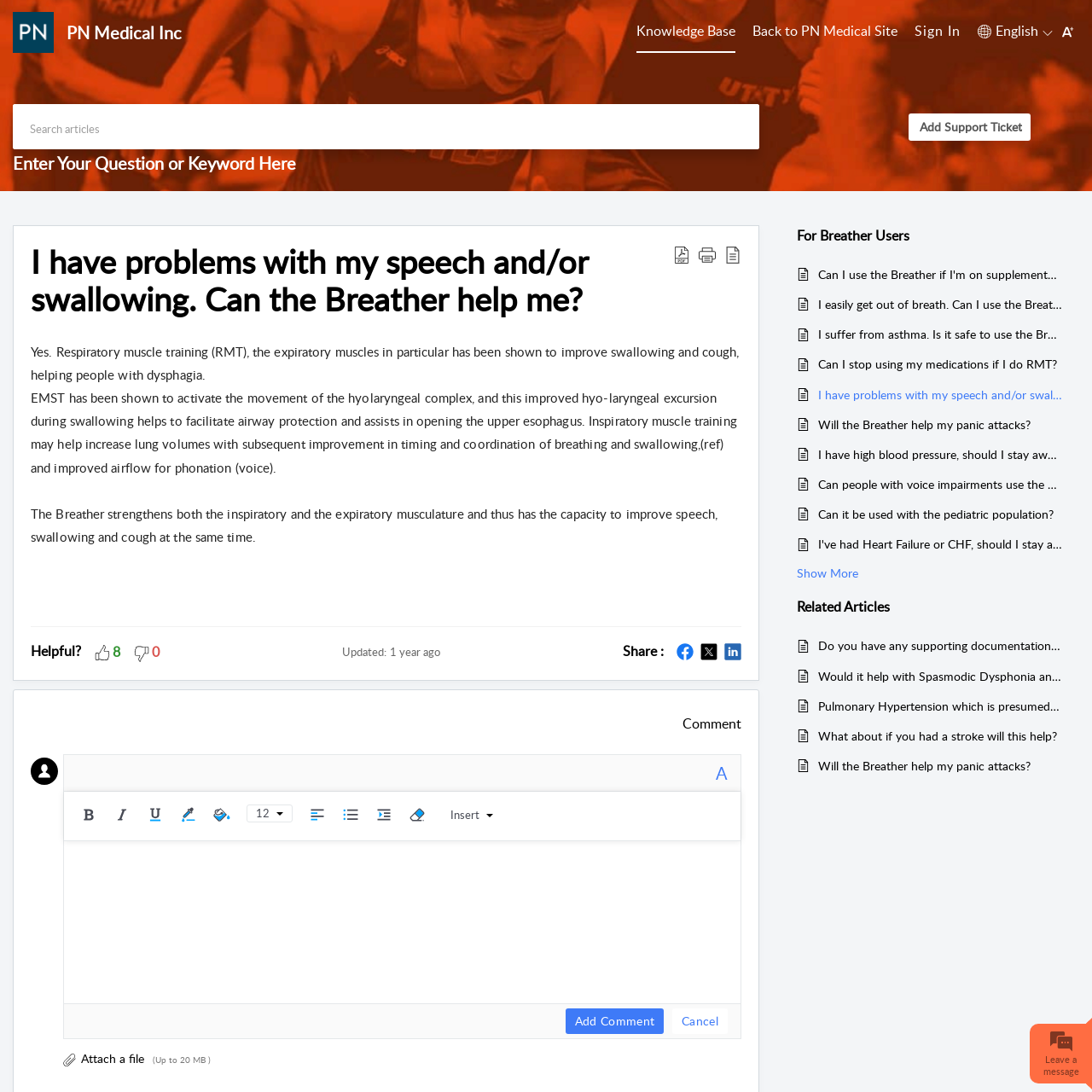Write a detailed summary of the webpage.

This webpage appears to be a knowledge base article discussing the benefits of respiratory muscle training (RMT) for individuals with speech and swallowing difficulties, specifically those with dysphagia. 

At the top of the page, there are three "Skip to" links, followed by a logo and a navigation menu with links to the knowledge base, a sign-in option, and a language selection dropdown. 

Below the navigation menu, there is a search bar and a link to add a support ticket. 

The main content of the page is divided into two sections. The first section has a heading "I have problems with my speech and/or swallowing. Can the Breather help me?" and provides detailed information about how RMT can improve swallowing, coughing, and speech. This section includes several paragraphs of text, with options to download the content as a PDF, print it, or view it in reader mode. 

The second section, headed "For Breather Users", appears to be a list of frequently asked questions or topics related to the Breather device, with at least one question visible, "Can I use the Breather if I'm on supplemental oxygen?" 

Throughout the page, there are various icons, images, and buttons, including social media sharing options, a comment section, and a file attachment option.